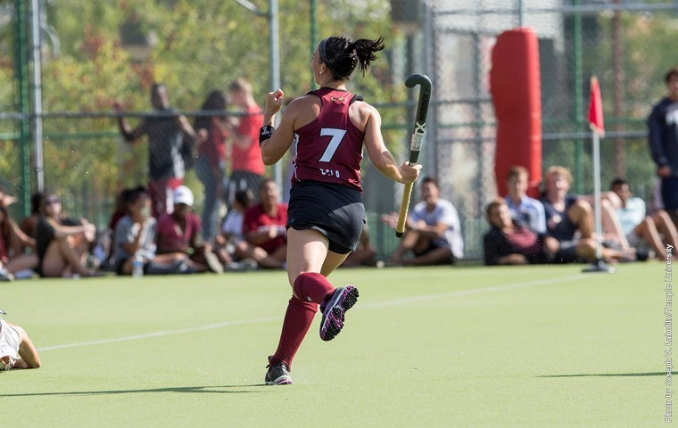Give a comprehensive caption that covers the entire image content.

In this dynamic action shot, a Temple University field hockey player, proudly wearing the number 7 jersey, celebrates after scoring a goal. She is seen running joyfully across a well-maintained artificial turf field, stick in hand, indicating her triumph in the game. The vibrant background showcases a group of spectators, including students and fans, who are gathered to watch the match, adding an enthusiastic atmosphere to the scene. With the sun shining down, the athlete's expression exudes both determination and elation, capturing the spirit of competitive sports and the excitement of a successful play. This moment is emblematic of her standout performance in the game, where she contributed significantly to her team's victory over Monmouth.